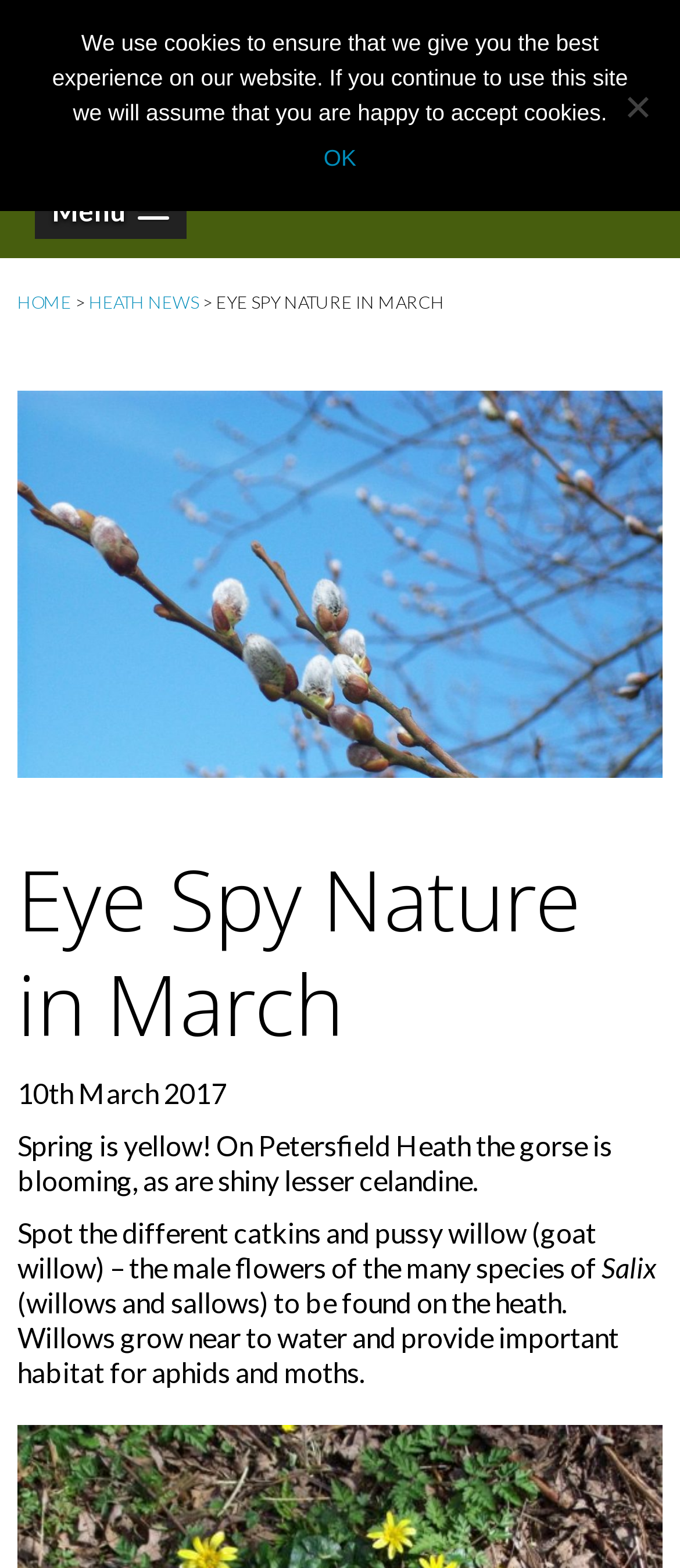Construct a comprehensive caption that outlines the webpage's structure and content.

The webpage is about "Eye Spy Nature in March" on Petersfield Heath, with a focus on the blooming of gorse and lesser celandine. At the top left, there is a link to "Friends of Petersfield Heath" accompanied by an image with the same name. Next to it, there is a "Menu" link with a popup. Below these elements, there are links to "HOME" and "HEATH NEWS", separated by a ">" symbol.

The main content of the page is headed by a large title "EYE SPY NATURE IN MARCH" in the top center. Below the title, there is a large image of a goat willow, which takes up most of the width of the page. The main text starts with a heading "Eye Spy Nature in March" followed by the date "10th March 2017". The text then describes the blooming of gorse and lesser celandine on Petersfield Heath, and mentions the different catkins and pussy willow (goat willow) that can be spotted. The text continues to describe the male flowers of the many species of willows and sallows found on the heath.

At the very top of the page, there is a "Cookie Notice" dialog that spans the entire width of the page. It contains a message about the use of cookies on the website and provides an "OK" button to accept cookies. There is also a "No" button at the top right corner of the dialog.